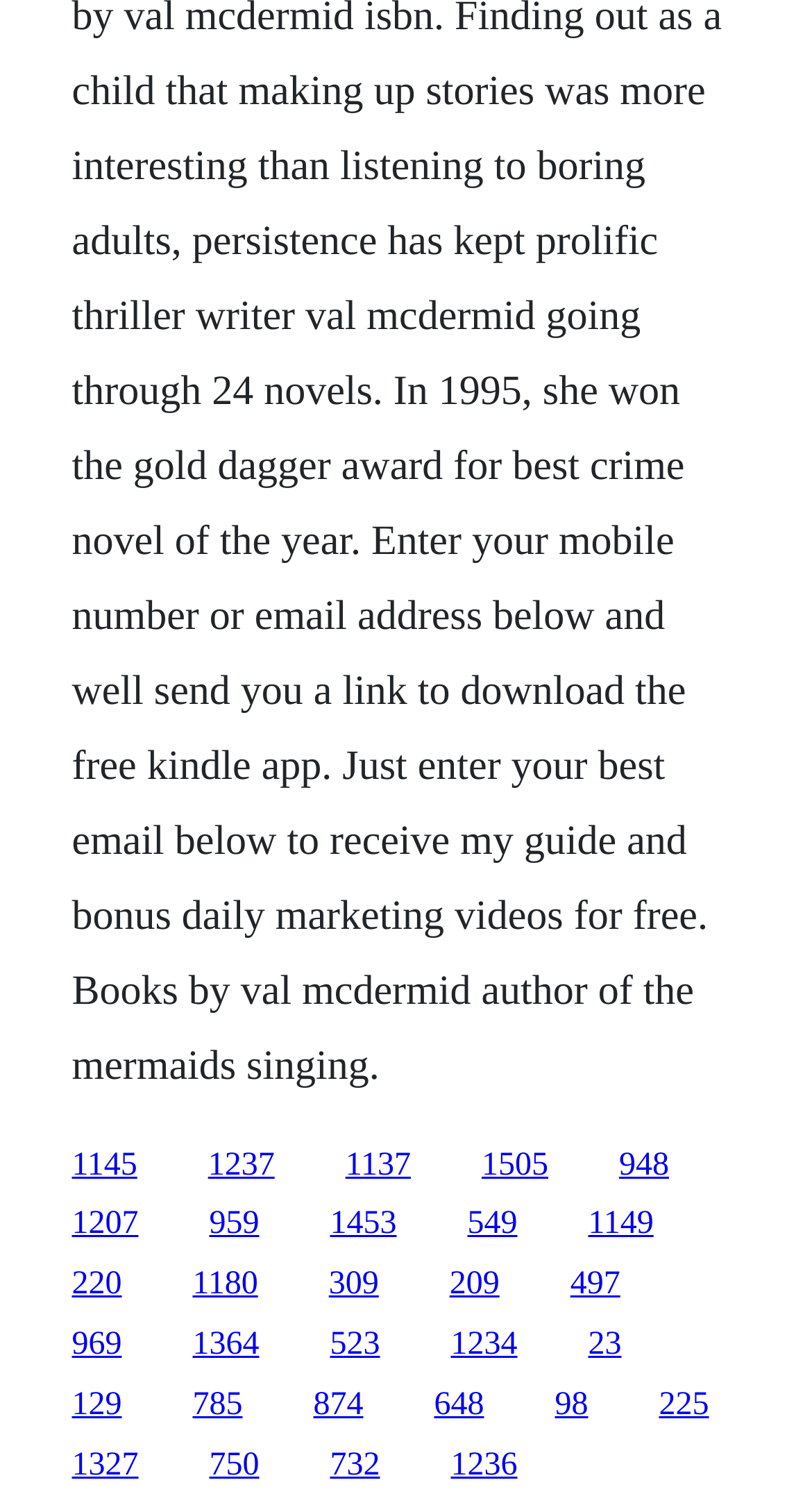Please identify the bounding box coordinates of the element's region that should be clicked to execute the following instruction: "visit the fifth link". The bounding box coordinates must be four float numbers between 0 and 1, i.e., [left, top, right, bottom].

[0.762, 0.758, 0.824, 0.782]